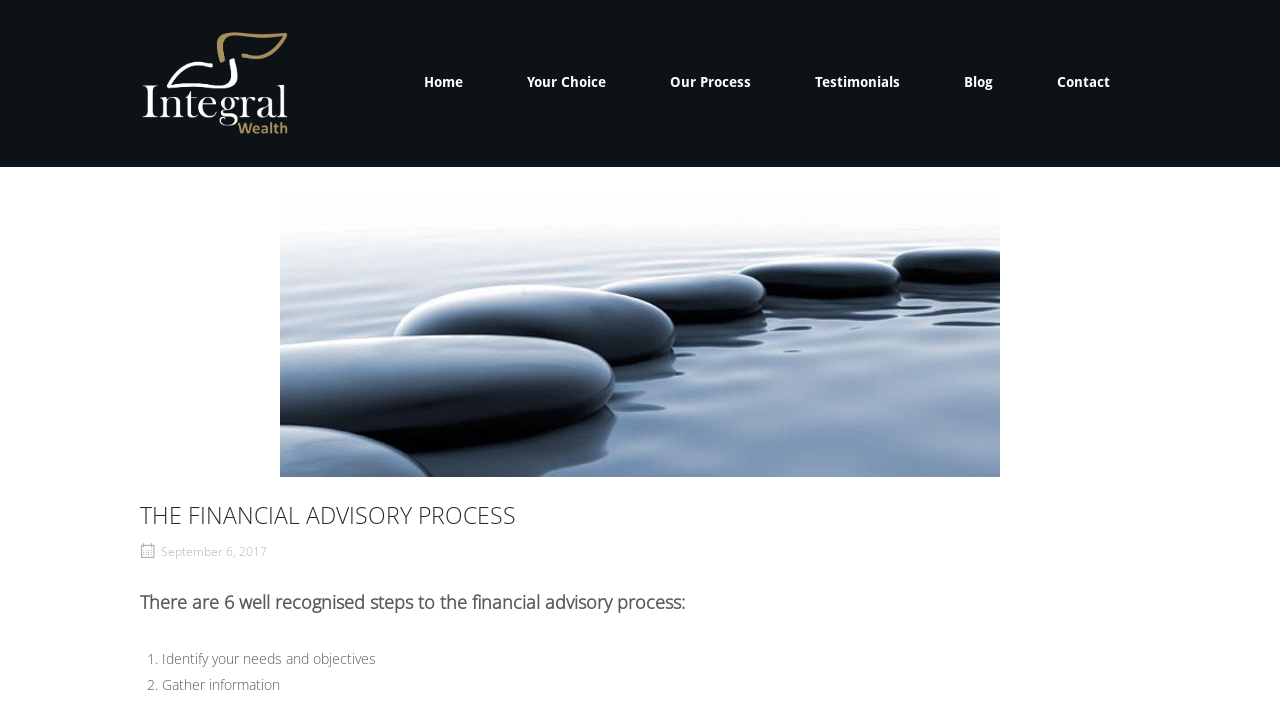Please provide a detailed answer to the question below by examining the image:
How many steps are there in the financial advisory process?

The webpage explicitly states that there are 6 well-recognized steps to the financial advisory process, which are listed below the introductory text.